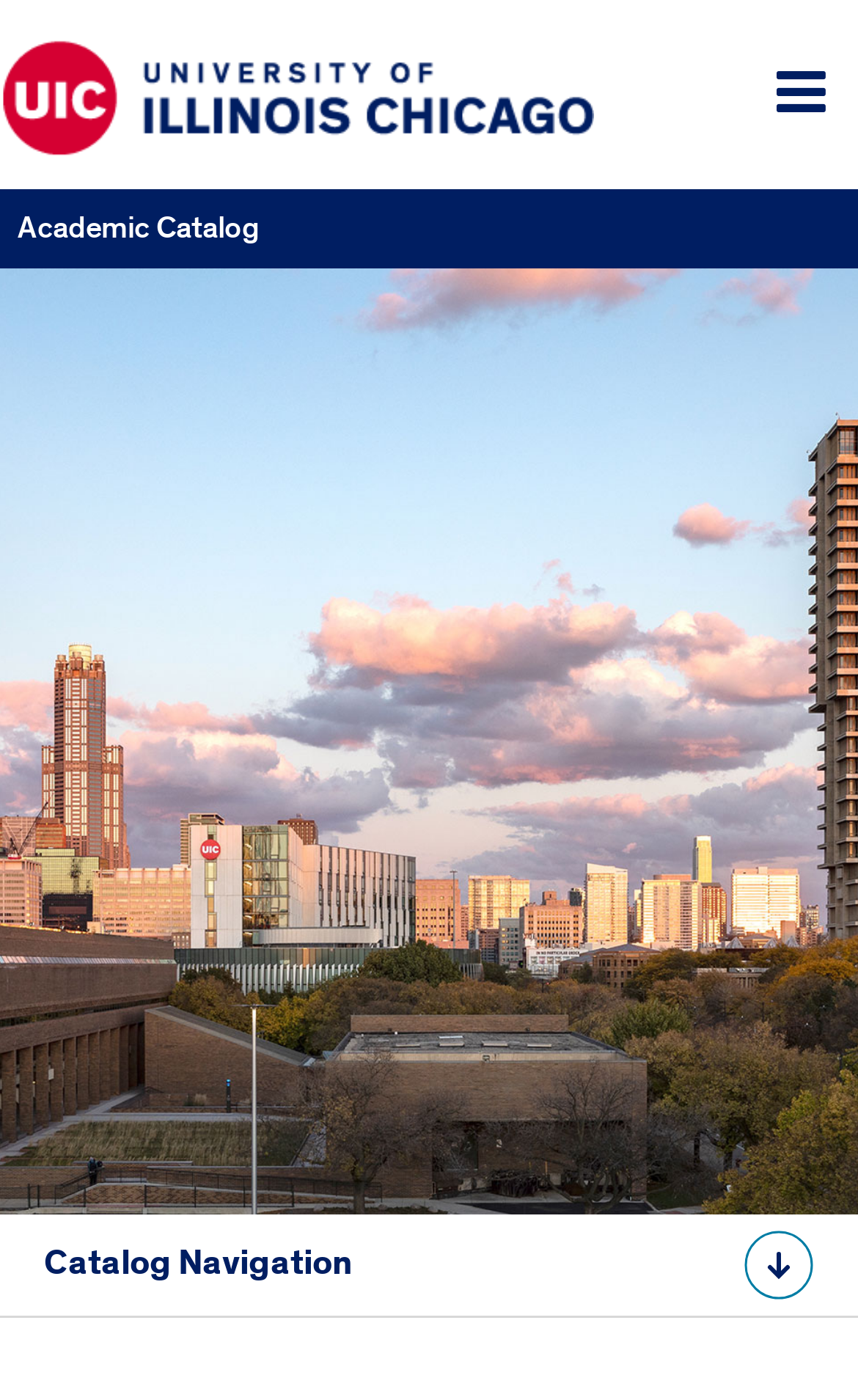How many main sections are there in the catalog?
Kindly answer the question with as much detail as you can.

There is only one main section in the catalog, which is 'Academic Catalog', and it has a navigation link and a down arrow icon next to it.